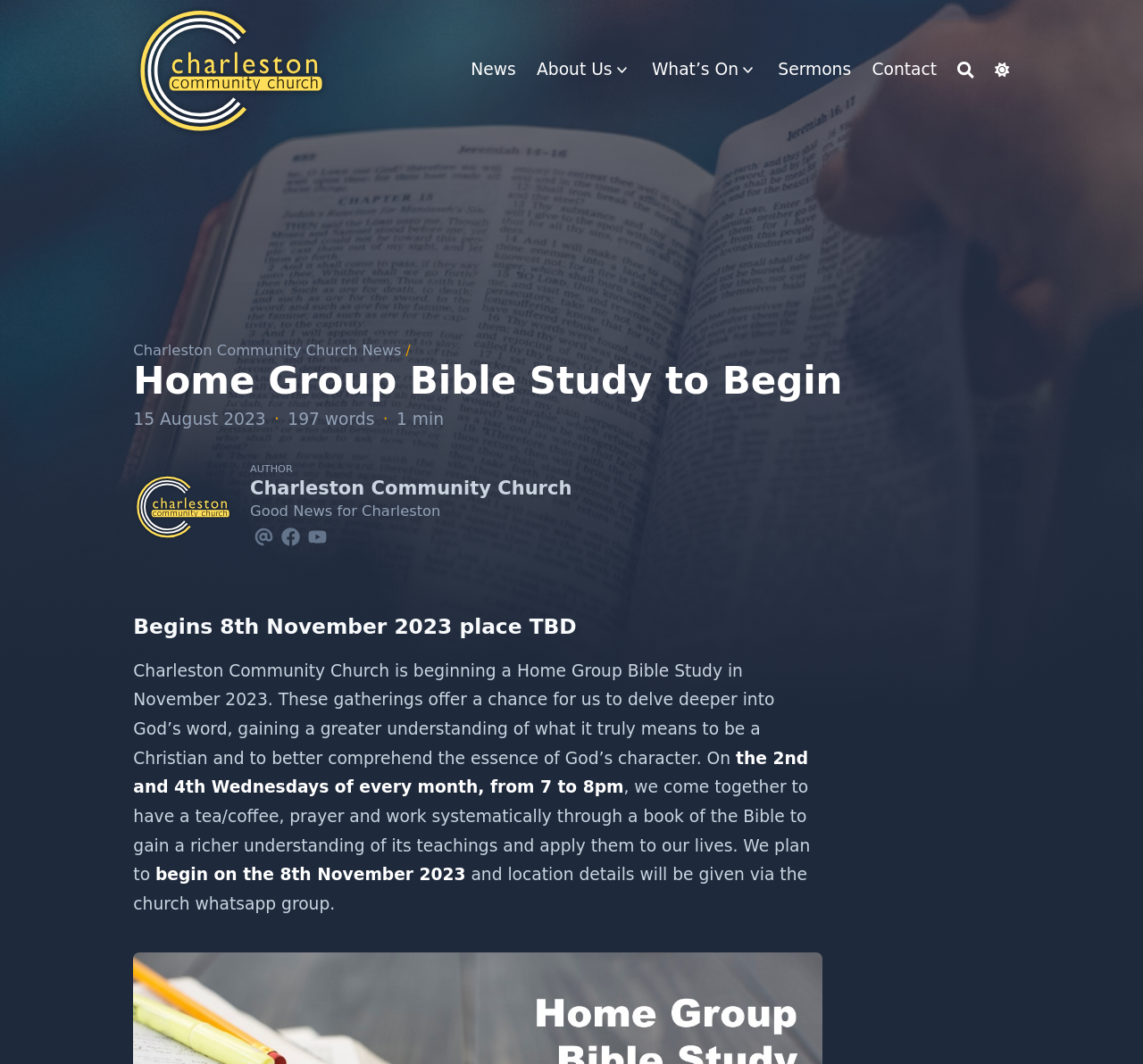Can you find the bounding box coordinates for the element to click on to achieve the instruction: "Go to the News page"?

[0.412, 0.054, 0.451, 0.078]